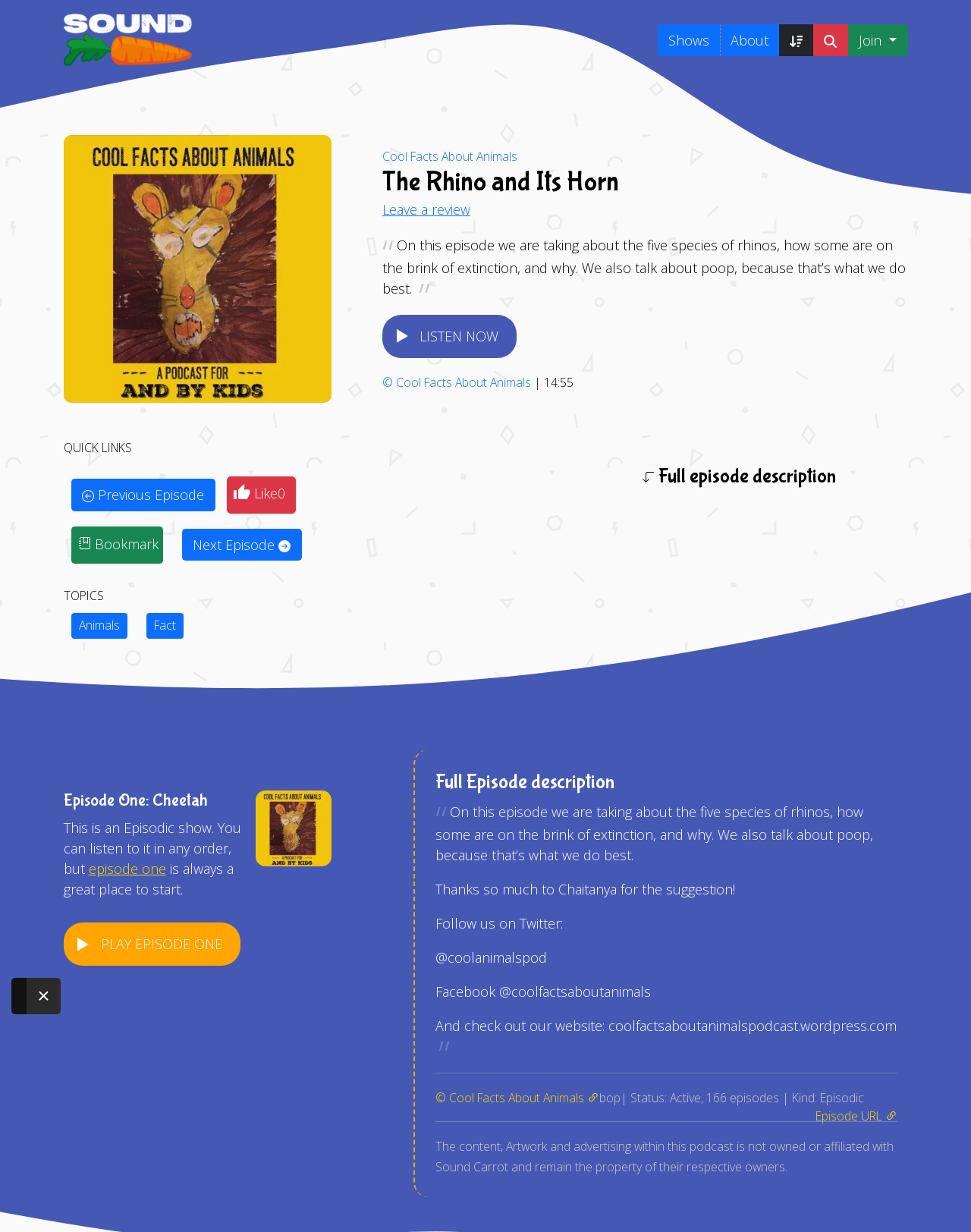Create a detailed summary of the webpage's content and design.

This webpage is about a children's podcast called "Cool Facts About Animals" and specifically features an episode about rhinos. At the top, there is a podcast logo and a navigation menu with links to "Shows", "About", and "Search podcasts". Below the navigation menu, there is a heading that reads "The Rhino and Its Horn" and a brief summary of the episode, which discusses the five species of rhinos and their extinction status, as well as poop.

To the right of the summary, there is a "Play" button and a "Leave a review" link. Below the summary, there is an article section that takes up most of the page. Within this section, there are several elements, including a "Play" button, a "QUICK LINKS" section with links to previous and next episodes, and a "TOPICS" section with links to related topics such as "Animals" and "Fact".

Further down the page, there is a section with a heading "Full episode description" that repeats the summary of the episode. Below this, there is a section that promotes episode one of the podcast, with a heading "Episode one logoEpisode One: Cheetah" and a "Play" button. There is also a brief description of the episode and a link to start listening.

The page also features several other elements, including a "Full Episode description" section that repeats the summary, a section with social media links and a website URL, and a section with copyright information and a separator line. At the very bottom of the page, there is a disclaimer about the content and artwork of the podcast.